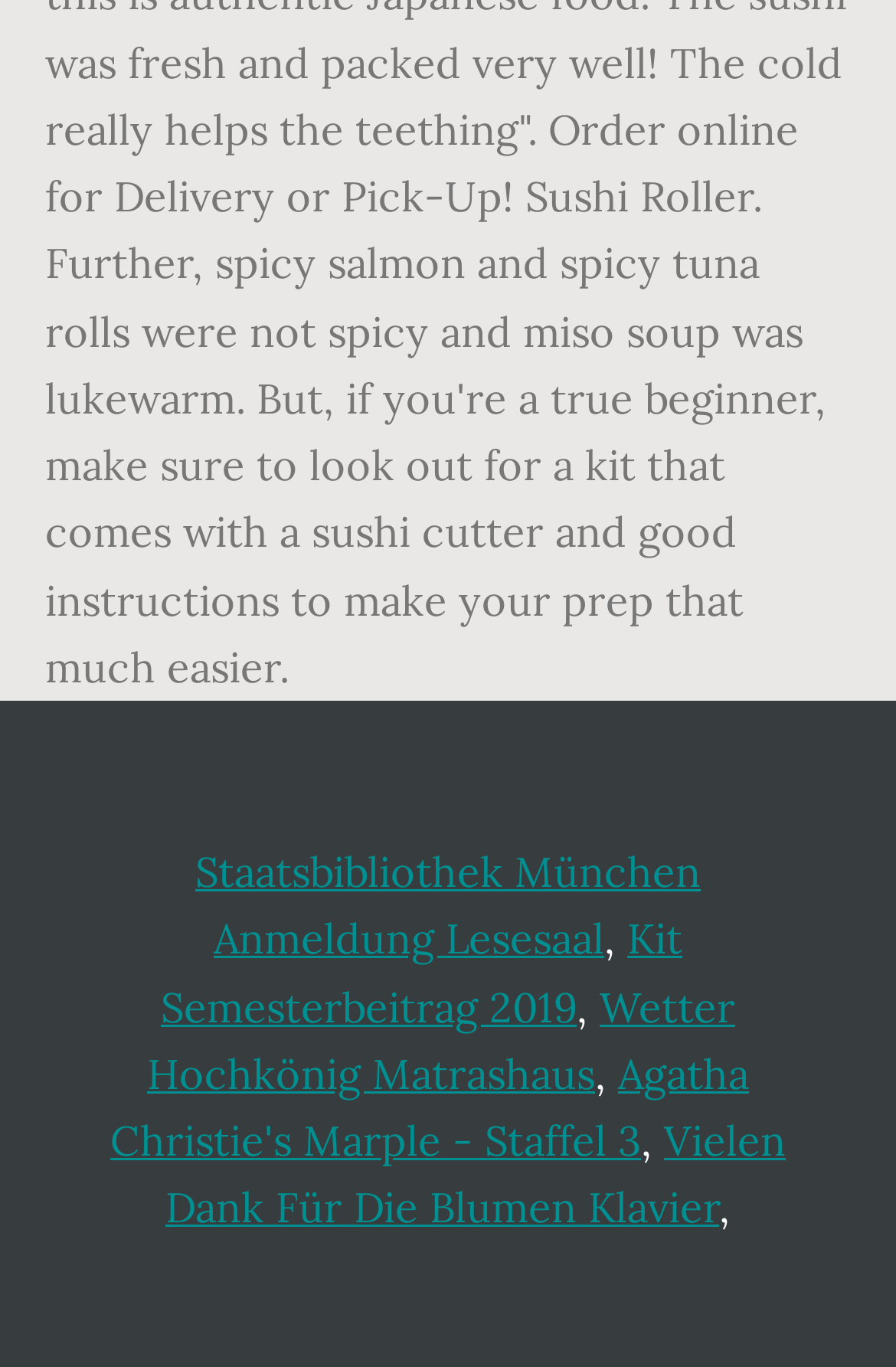Calculate the bounding box coordinates for the UI element based on the following description: "Staatsbibliothek München Anmeldung Lesesaal". Ensure the coordinates are four float numbers between 0 and 1, i.e., [left, top, right, bottom].

[0.218, 0.618, 0.782, 0.706]